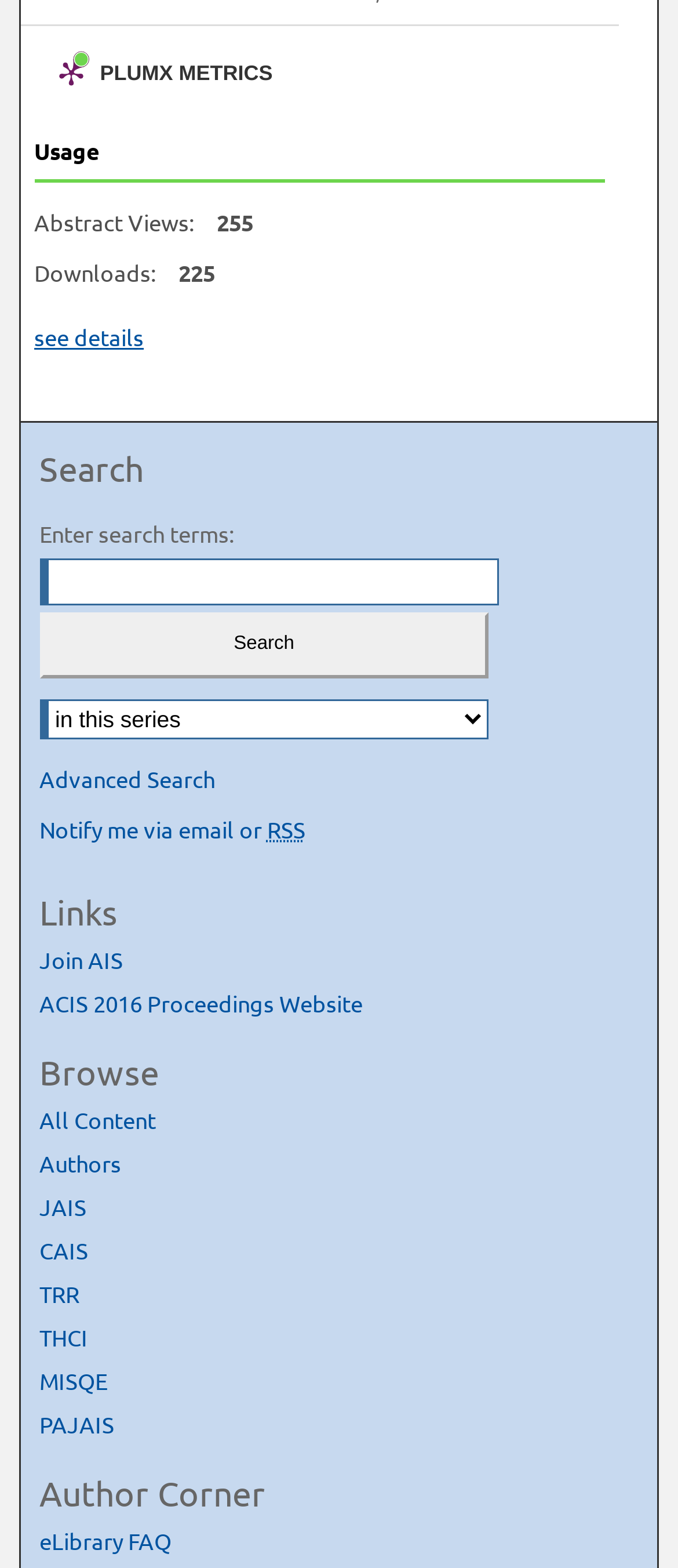Find the bounding box coordinates of the area that needs to be clicked in order to achieve the following instruction: "Click on Advanced Search". The coordinates should be specified as four float numbers between 0 and 1, i.e., [left, top, right, bottom].

[0.058, 0.453, 0.317, 0.471]